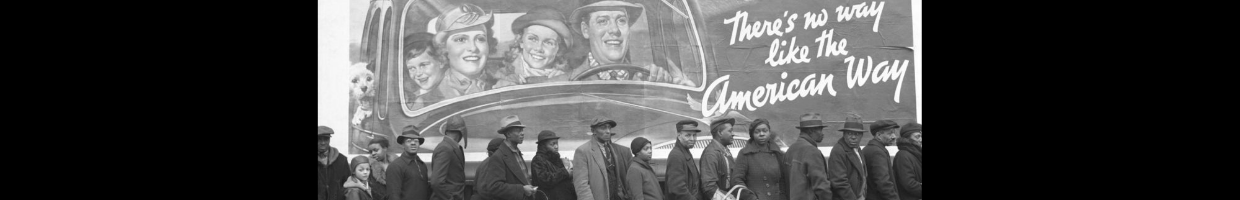Does the image convey a sense of patriotism?
Based on the screenshot, answer the question with a single word or phrase.

Yes